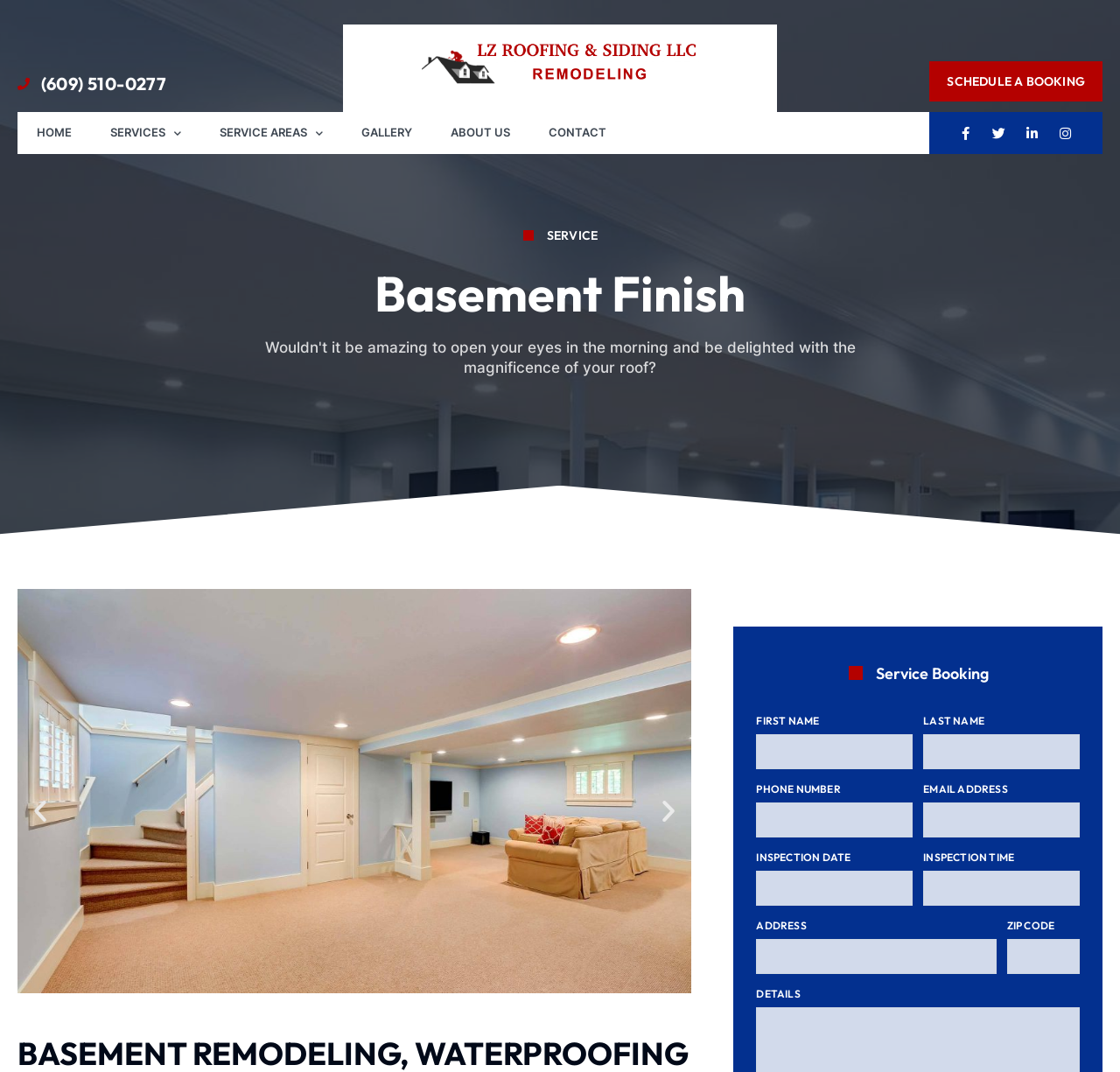Please give a one-word or short phrase response to the following question: 
How many form fields are required to schedule a booking?

8